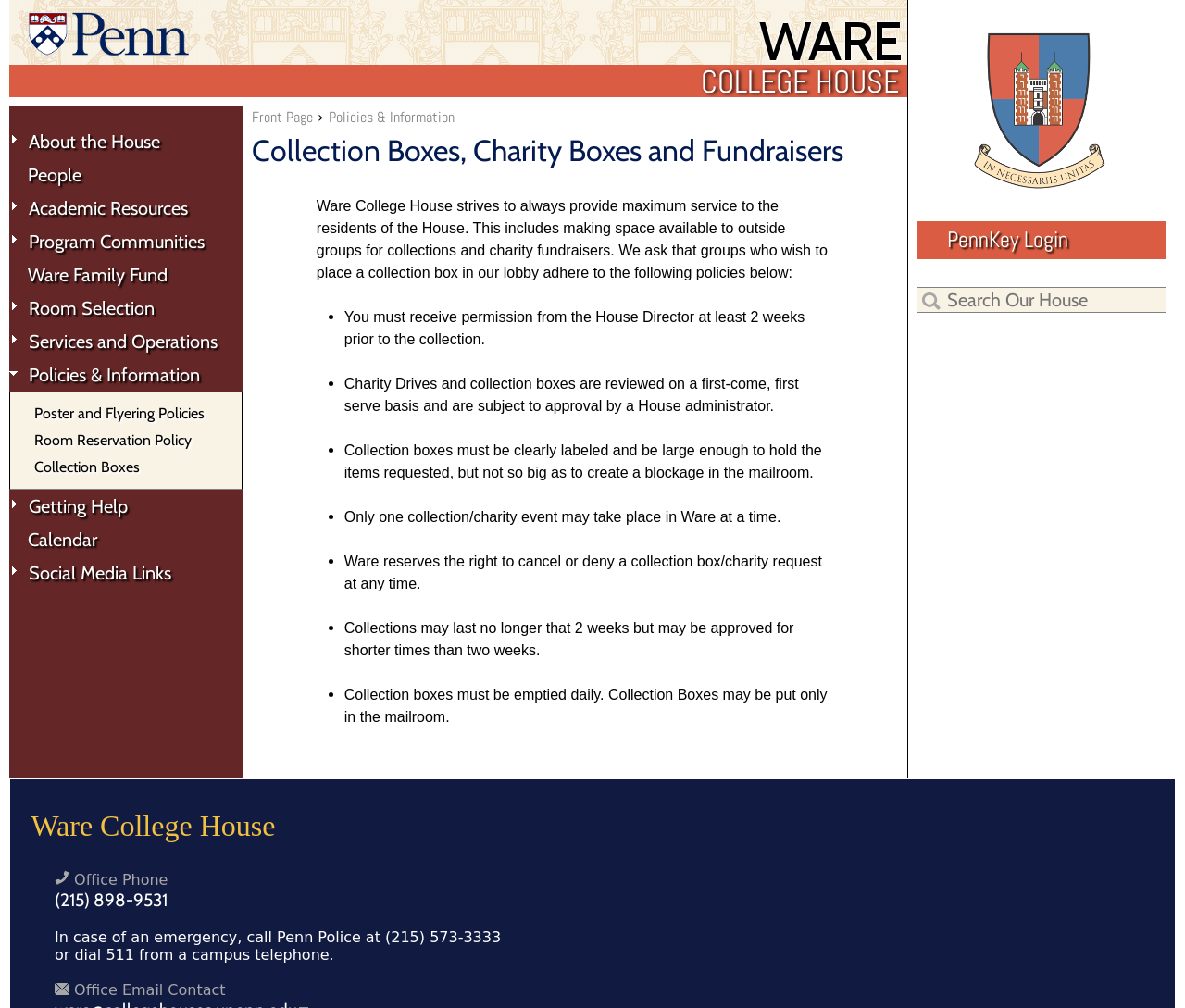Locate the bounding box coordinates of the element I should click to achieve the following instruction: "Login with PennKey".

[0.799, 0.223, 0.902, 0.252]